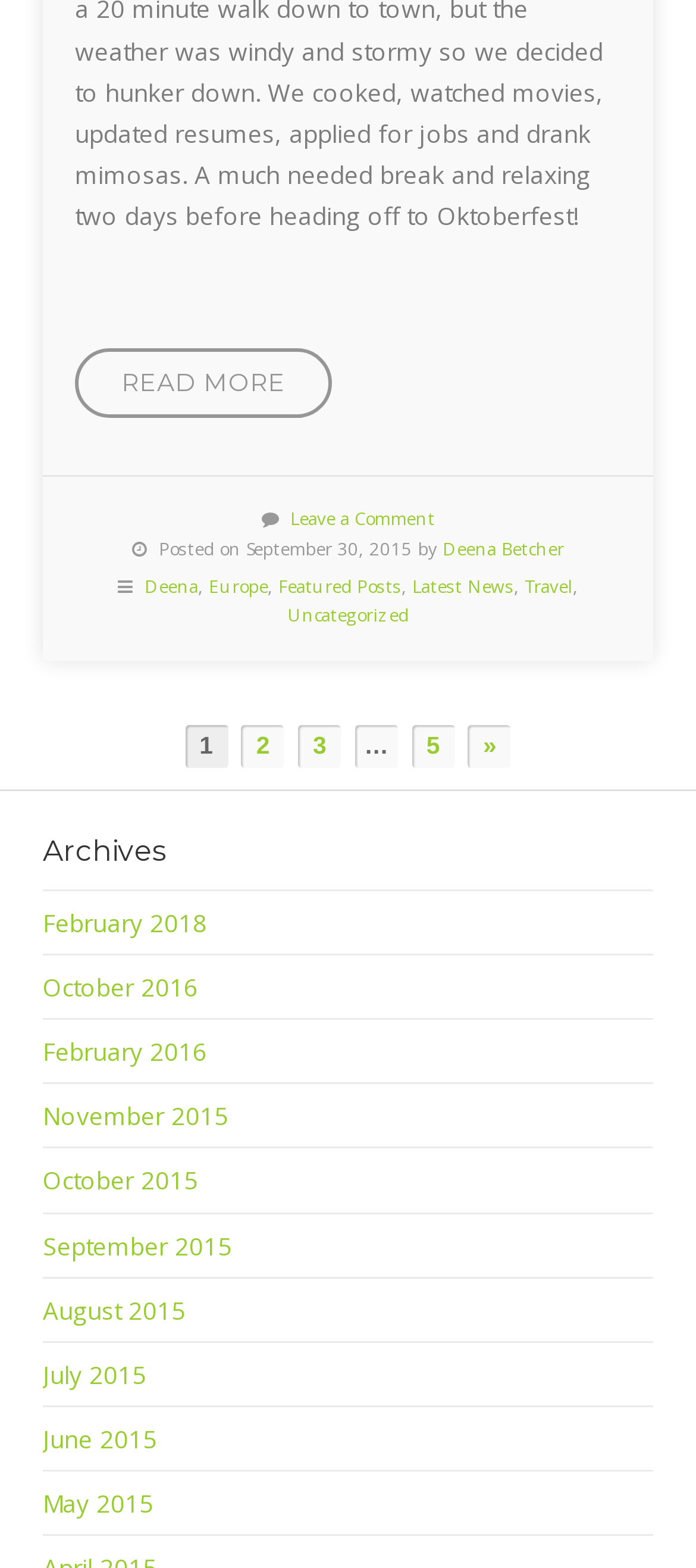For the given element description Leave a Comment, determine the bounding box coordinates of the UI element. The coordinates should follow the format (top-left x, top-left y, bottom-right x, bottom-right y) and be within the range of 0 to 1.

[0.417, 0.155, 0.624, 0.169]